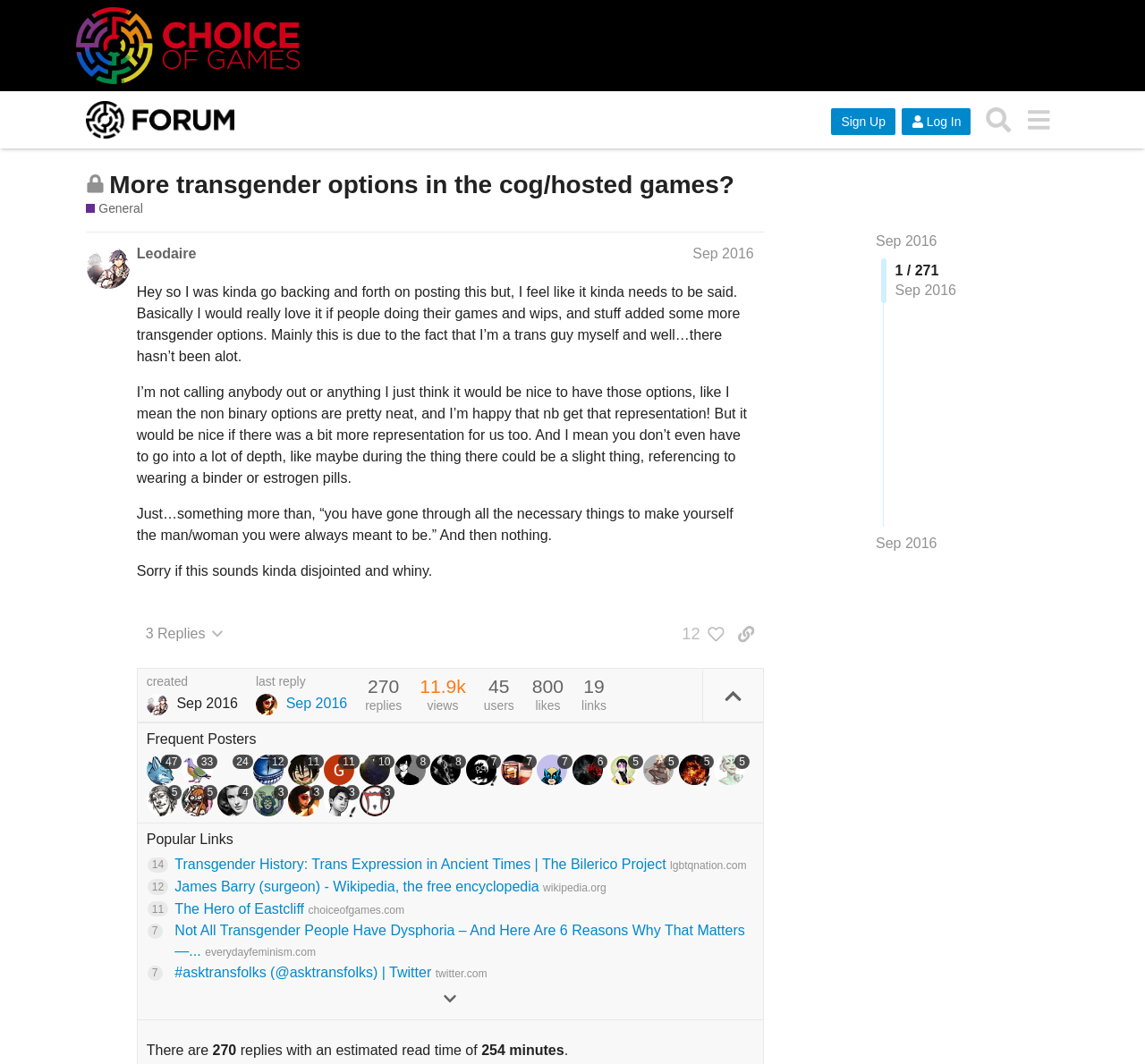Please determine the bounding box coordinates of the element to click in order to execute the following instruction: "View last reply". The coordinates should be four float numbers between 0 and 1, specified as [left, top, right, bottom].

[0.223, 0.636, 0.303, 0.672]